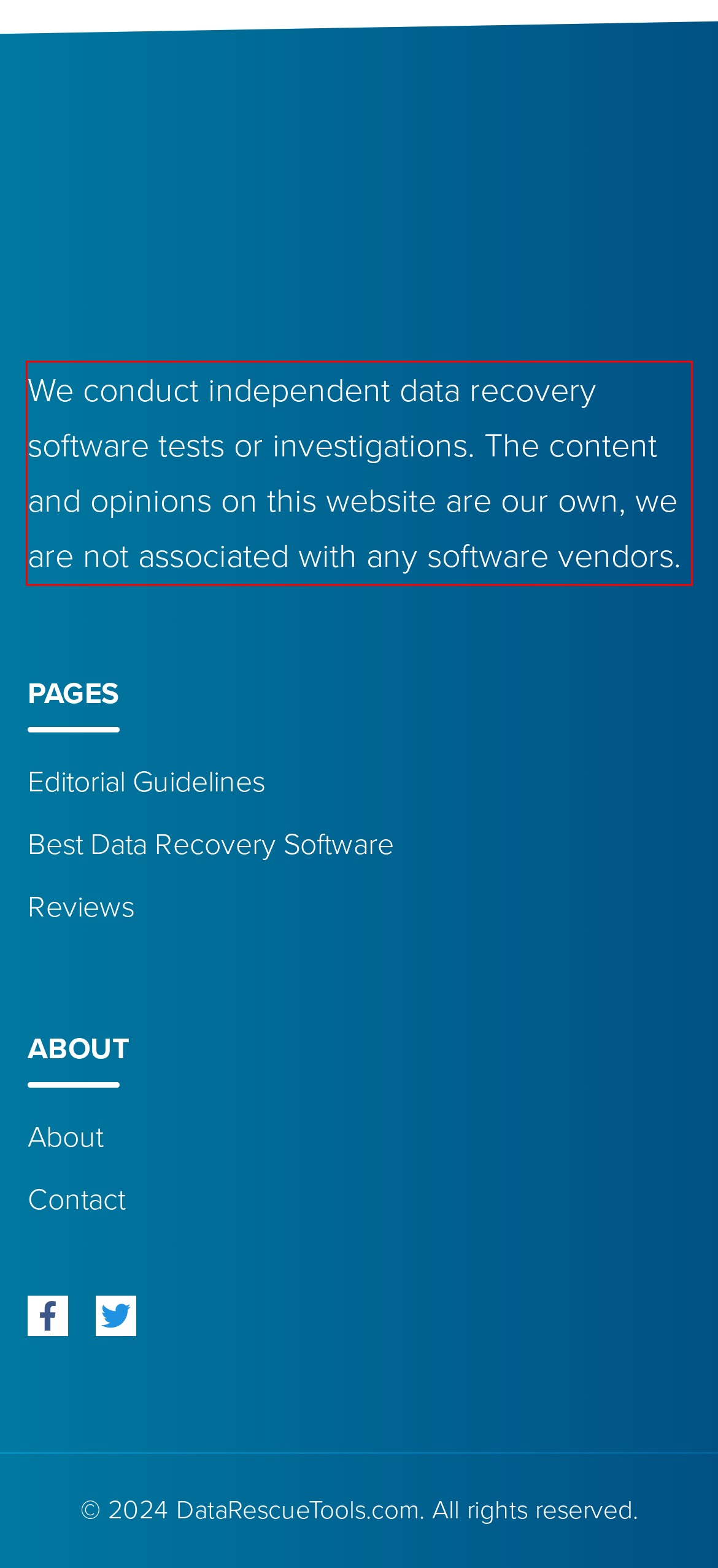Please look at the screenshot provided and find the red bounding box. Extract the text content contained within this bounding box.

We conduct independent data recovery software tests or investigations. The content and opinions on this website are our own, we are not associated with any software vendors.